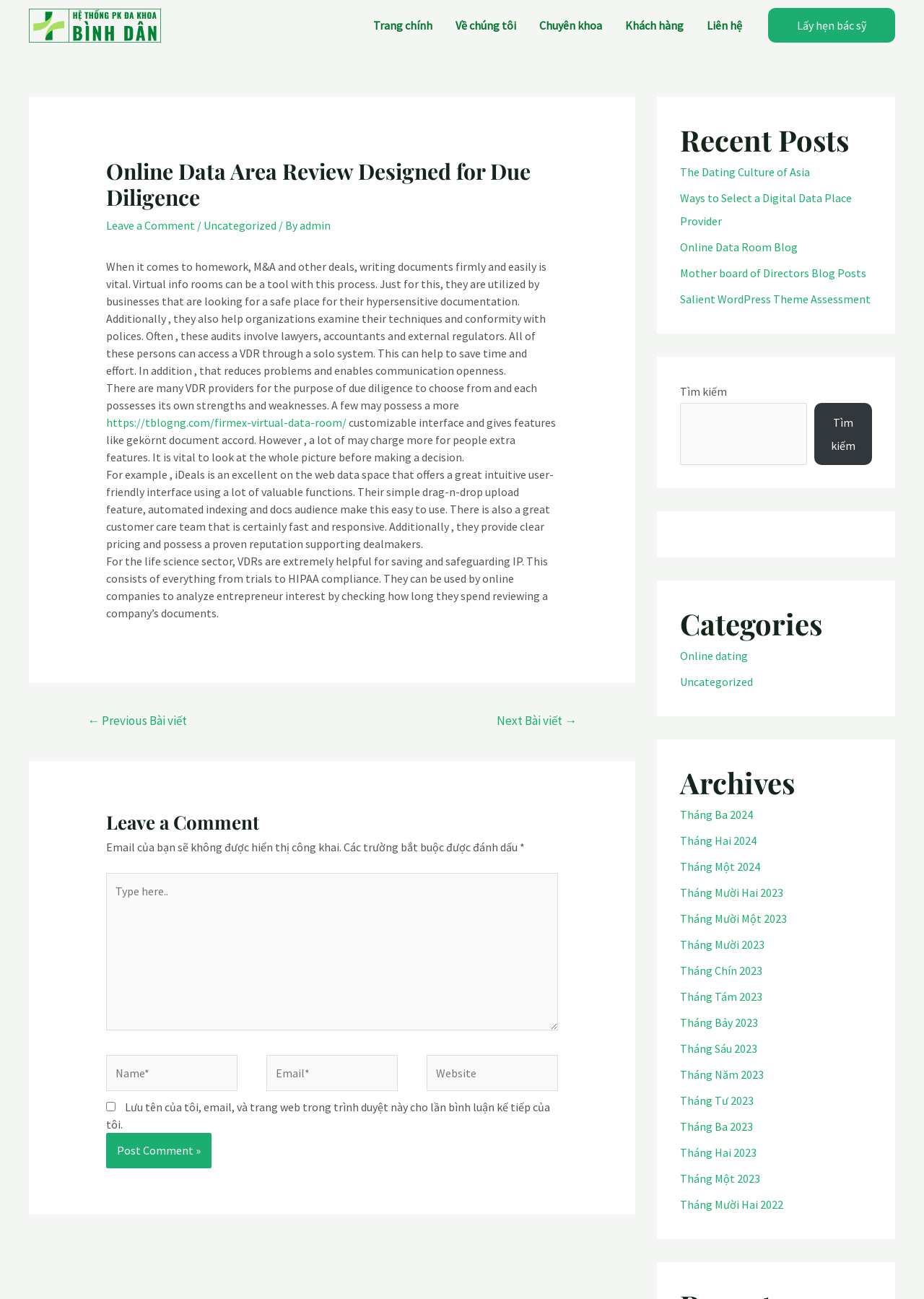Respond with a single word or phrase to the following question: What is the name of the online data space provider mentioned in the article?

iDeals